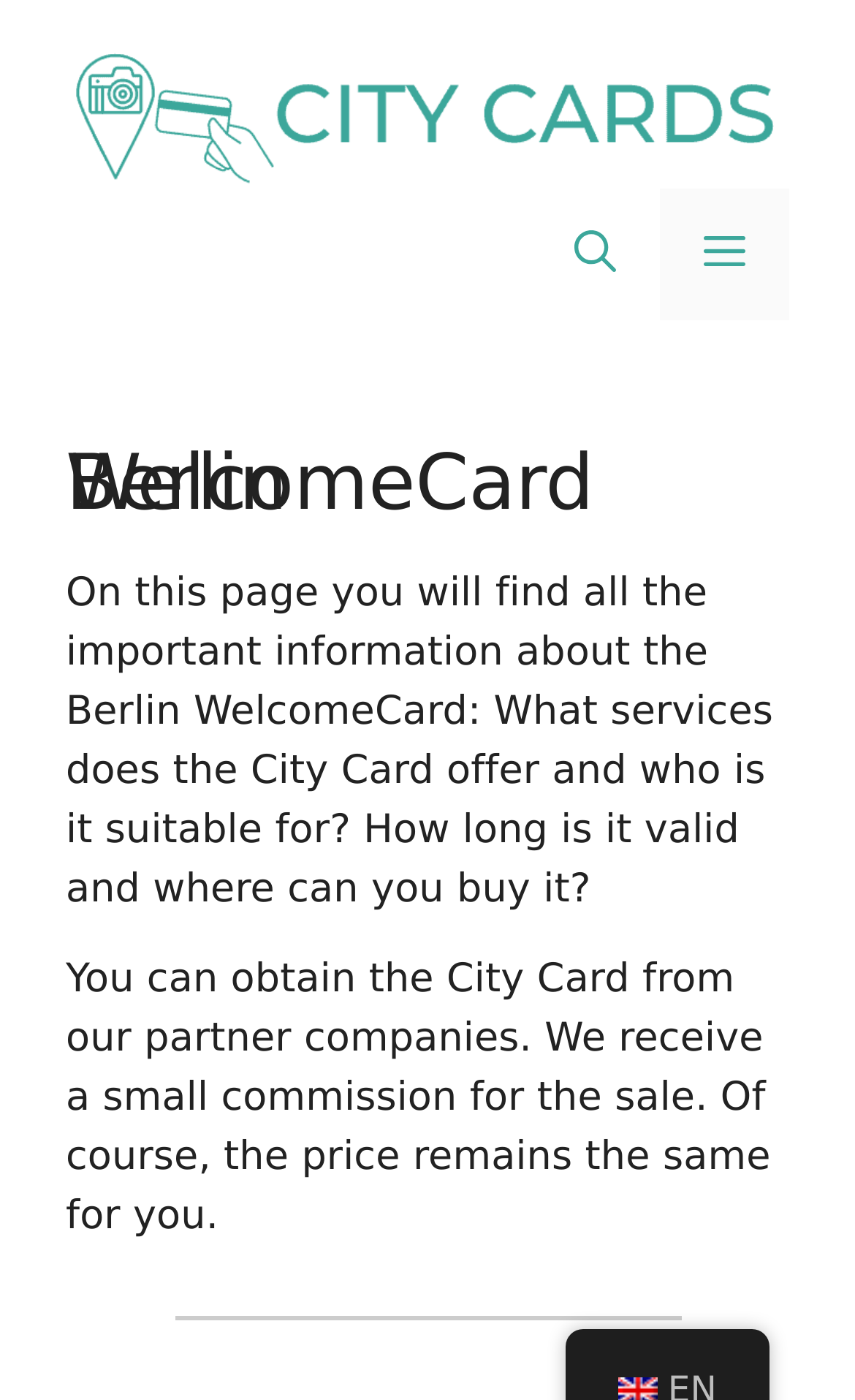Construct a comprehensive description capturing every detail on the webpage.

The webpage is about the Berlin WelcomeCard, a city card that offers public transport, museums, and attractions for 1-6 days. At the top of the page, there is a banner with a link to the website "City-Cards.com" accompanied by an image of the same name. Below the banner, there is a navigation section with a mobile toggle button, a search button, and a menu button that expands to reveal the primary menu.

On the left side of the page, there is a block of text that provides an overview of the Berlin WelcomeCard, explaining what services it offers, who it is suitable for, and how long it is valid. Below this text, there is another block of text that mentions that the City Card can be obtained from partner companies, with a note that the price remains the same for the customer.

The overall layout of the page is organized, with clear sections and concise text. The use of a banner and navigation section at the top creates a clear hierarchy of information, making it easy to navigate the page.